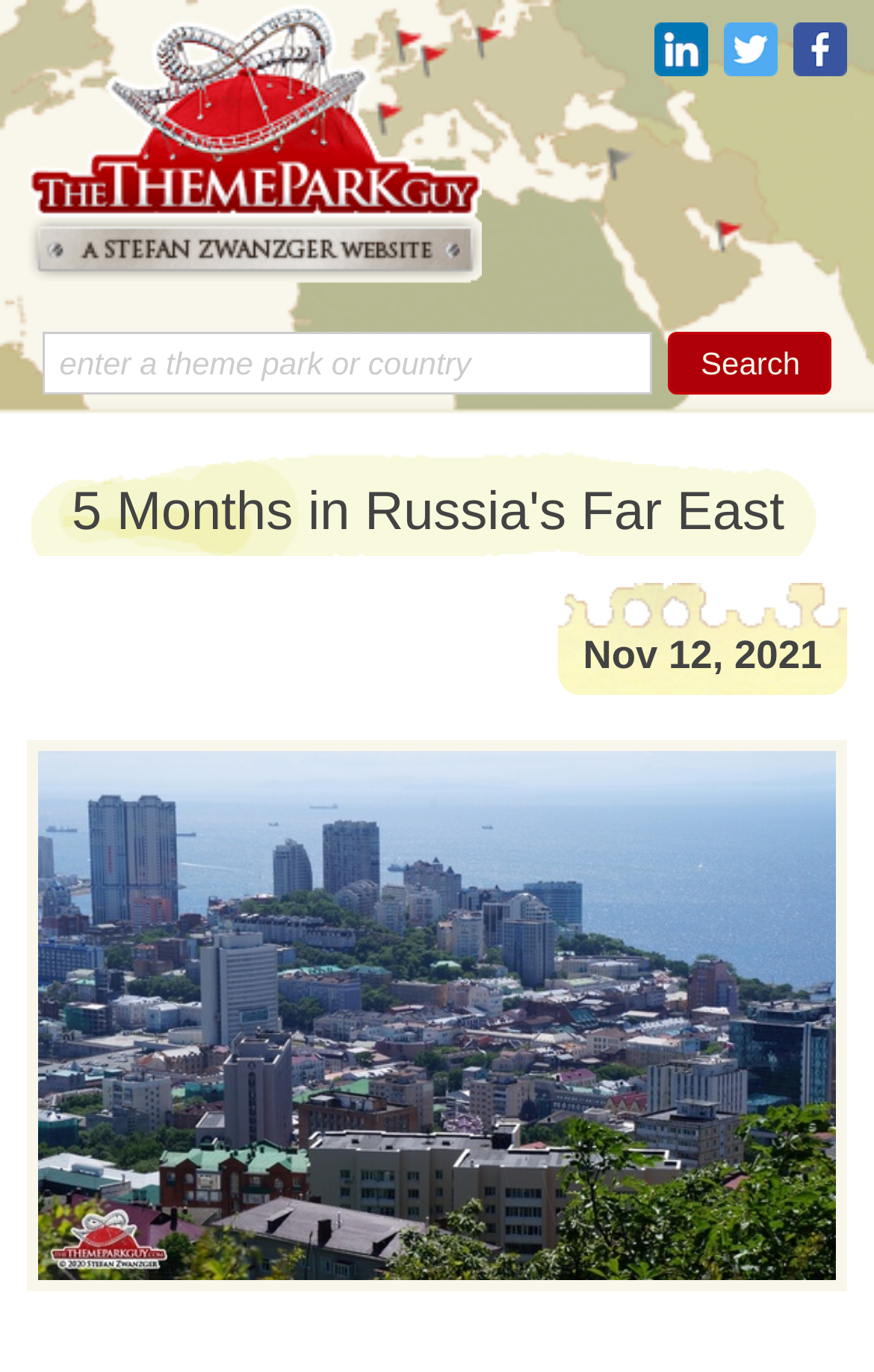Identify the bounding box coordinates for the UI element described as follows: The Theme Park Guy. Use the format (top-left x, top-left y, bottom-right x, bottom-right y) and ensure all values are floating point numbers between 0 and 1.

[0.031, 0.003, 0.551, 0.208]